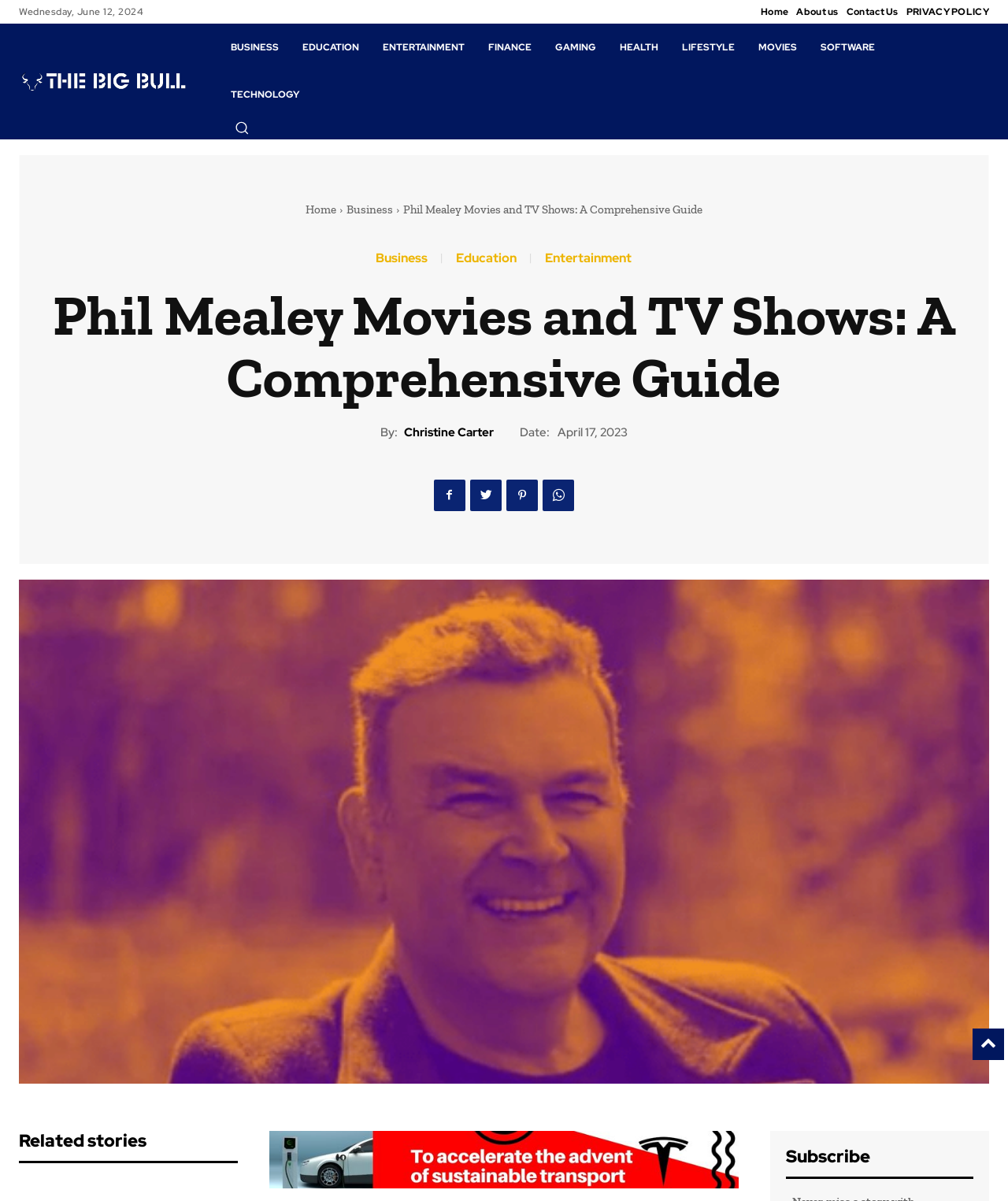Find the bounding box coordinates for the UI element whose description is: "Lifestyle". The coordinates should be four float numbers between 0 and 1, in the format [left, top, right, bottom].

[0.665, 0.02, 0.741, 0.059]